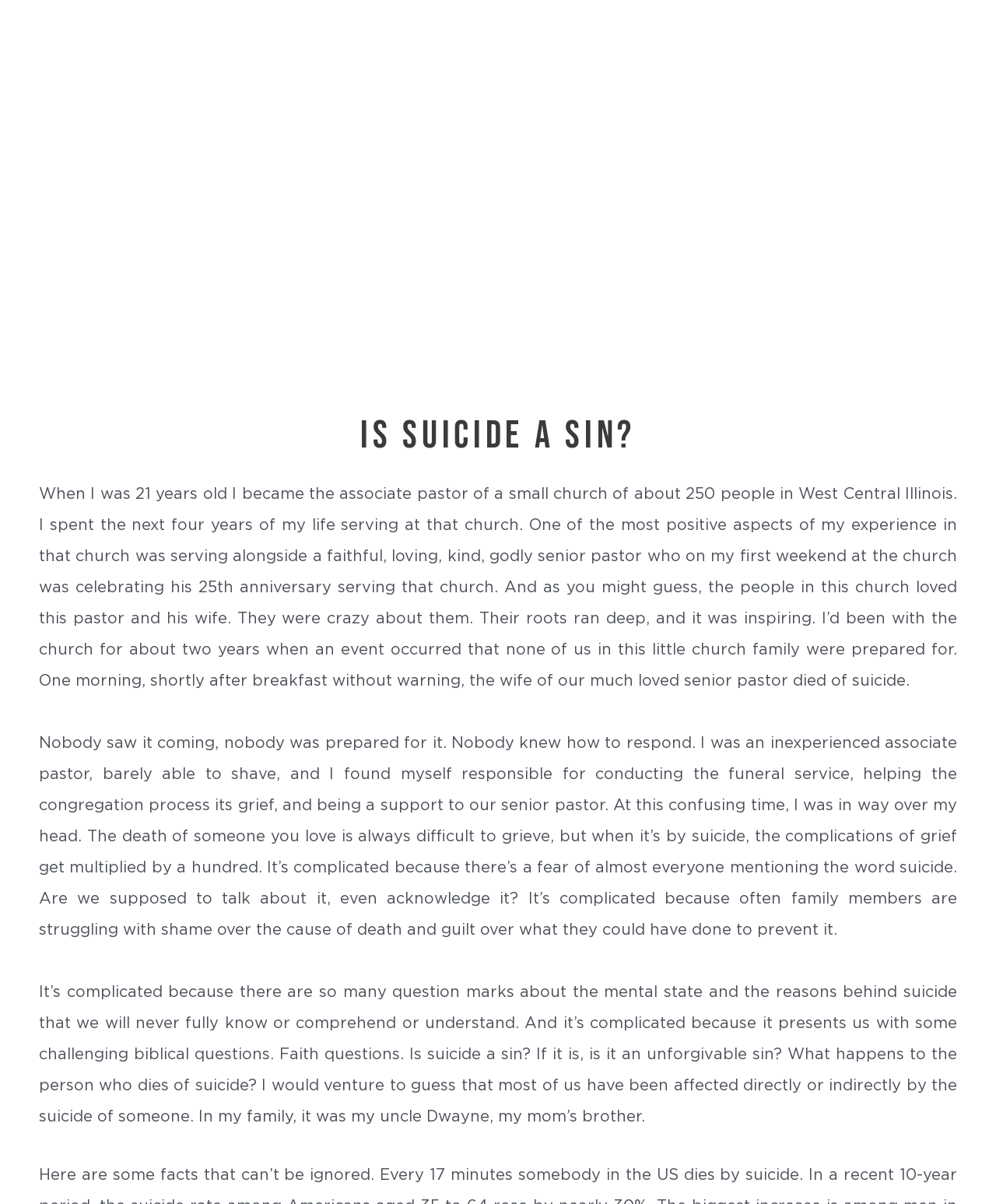Please determine the headline of the webpage and provide its content.

IS SUICIDE A SIN?